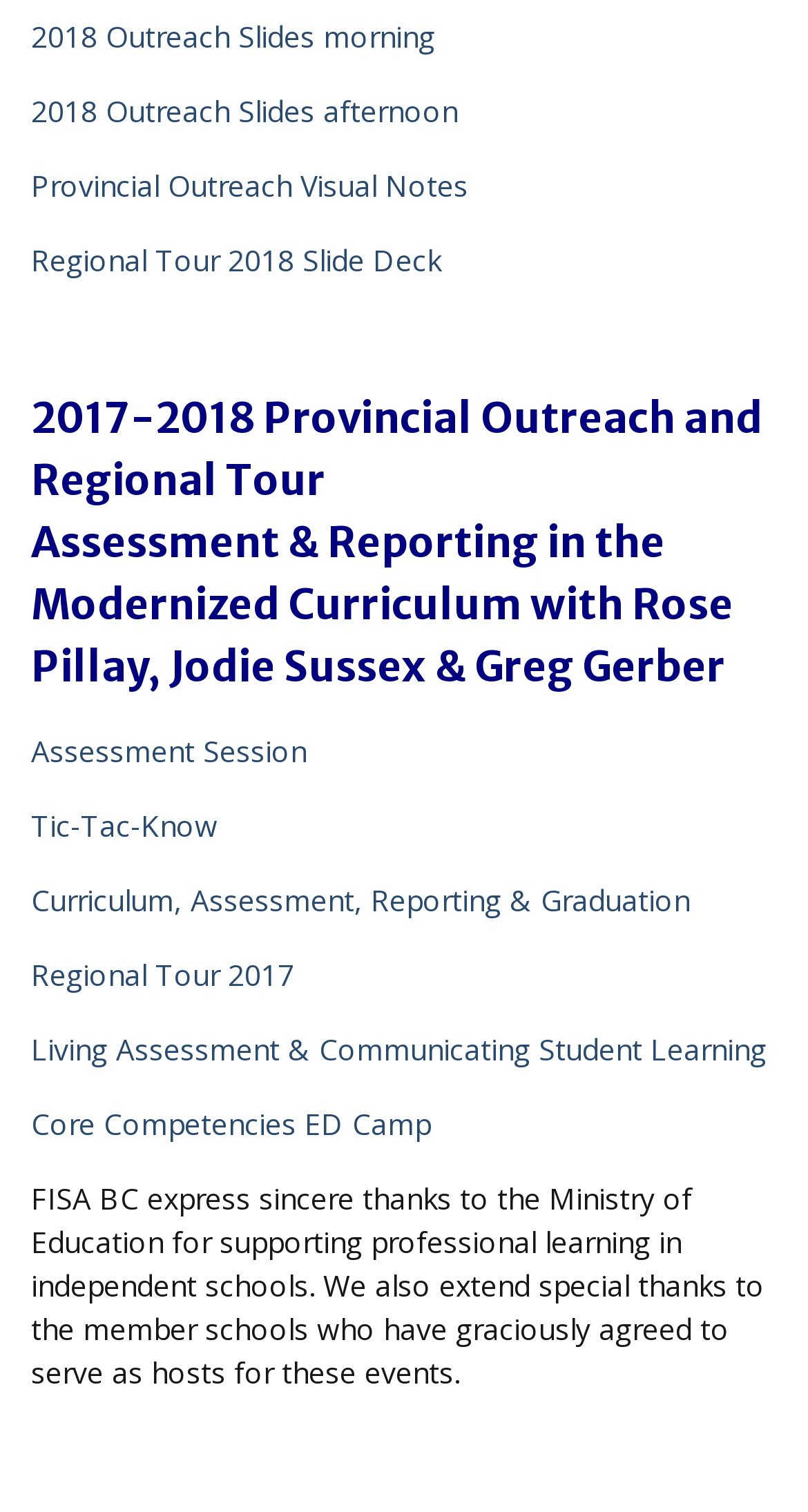Please identify the bounding box coordinates of the element on the webpage that should be clicked to follow this instruction: "explore Living Assessment & Communicating Student Learning". The bounding box coordinates should be given as four float numbers between 0 and 1, formatted as [left, top, right, bottom].

[0.038, 0.681, 0.949, 0.707]